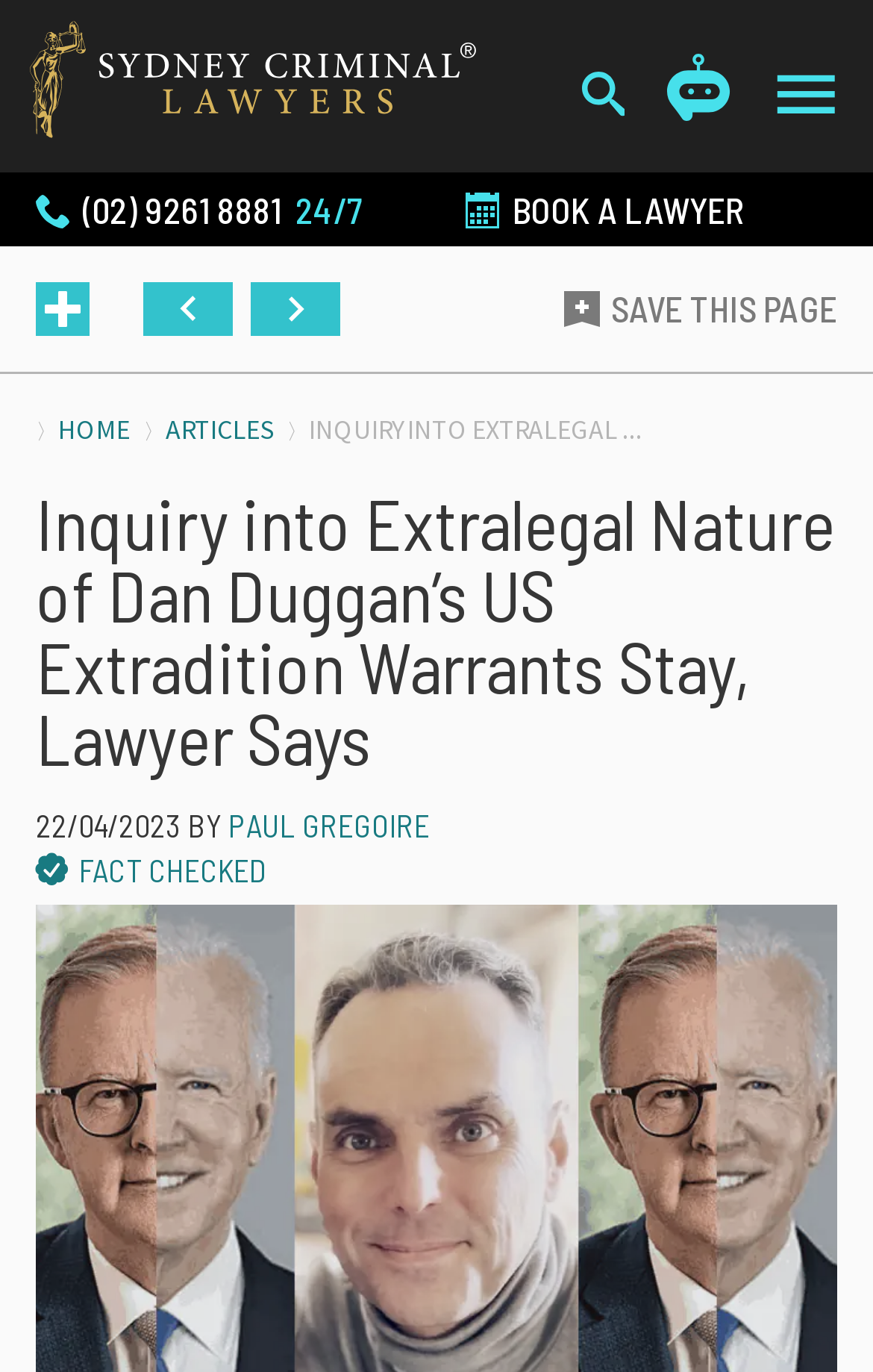Determine the bounding box coordinates of the clickable region to execute the instruction: "Go to home page". The coordinates should be four float numbers between 0 and 1, denoted as [left, top, right, bottom].

[0.067, 0.3, 0.149, 0.325]